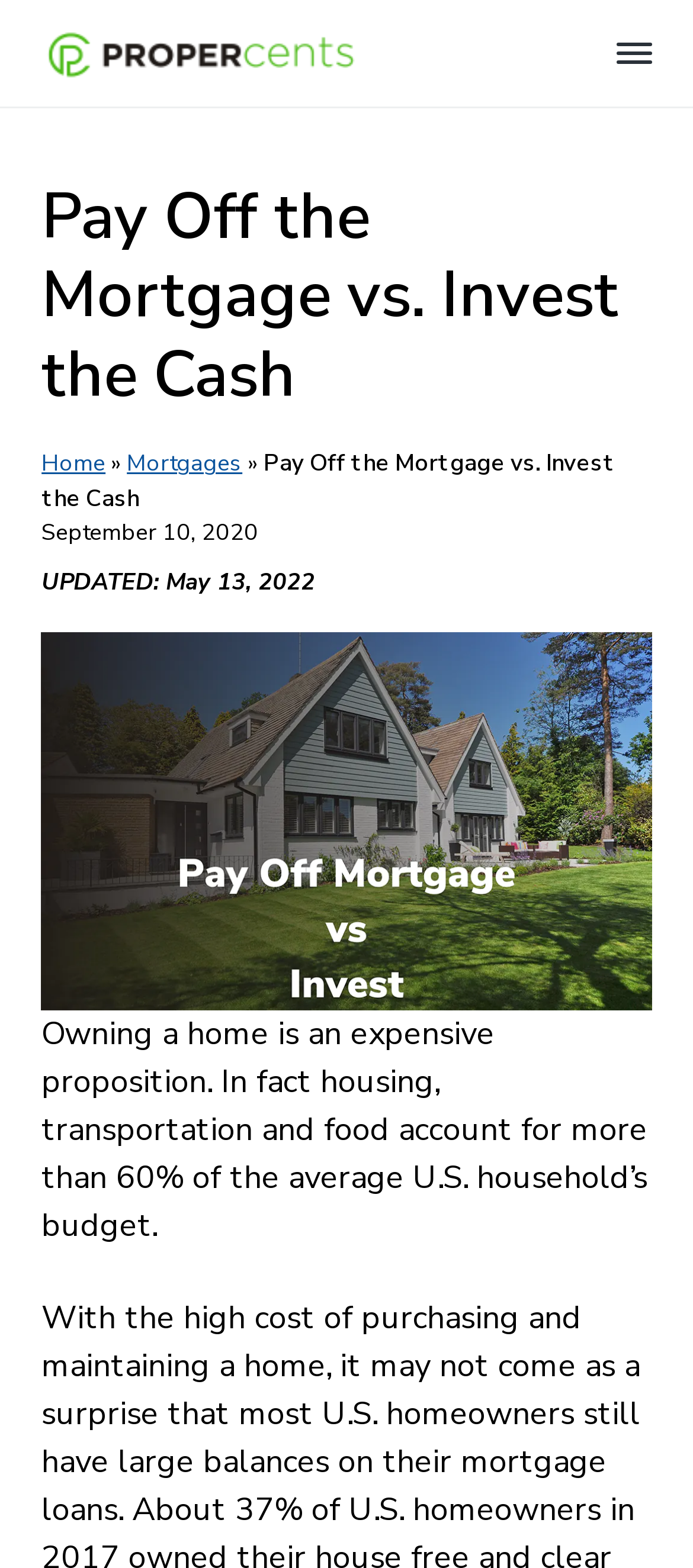Provide a one-word or brief phrase answer to the question:
What is the type of image shown in the figure?

Pay Off Mortgage vs Invest